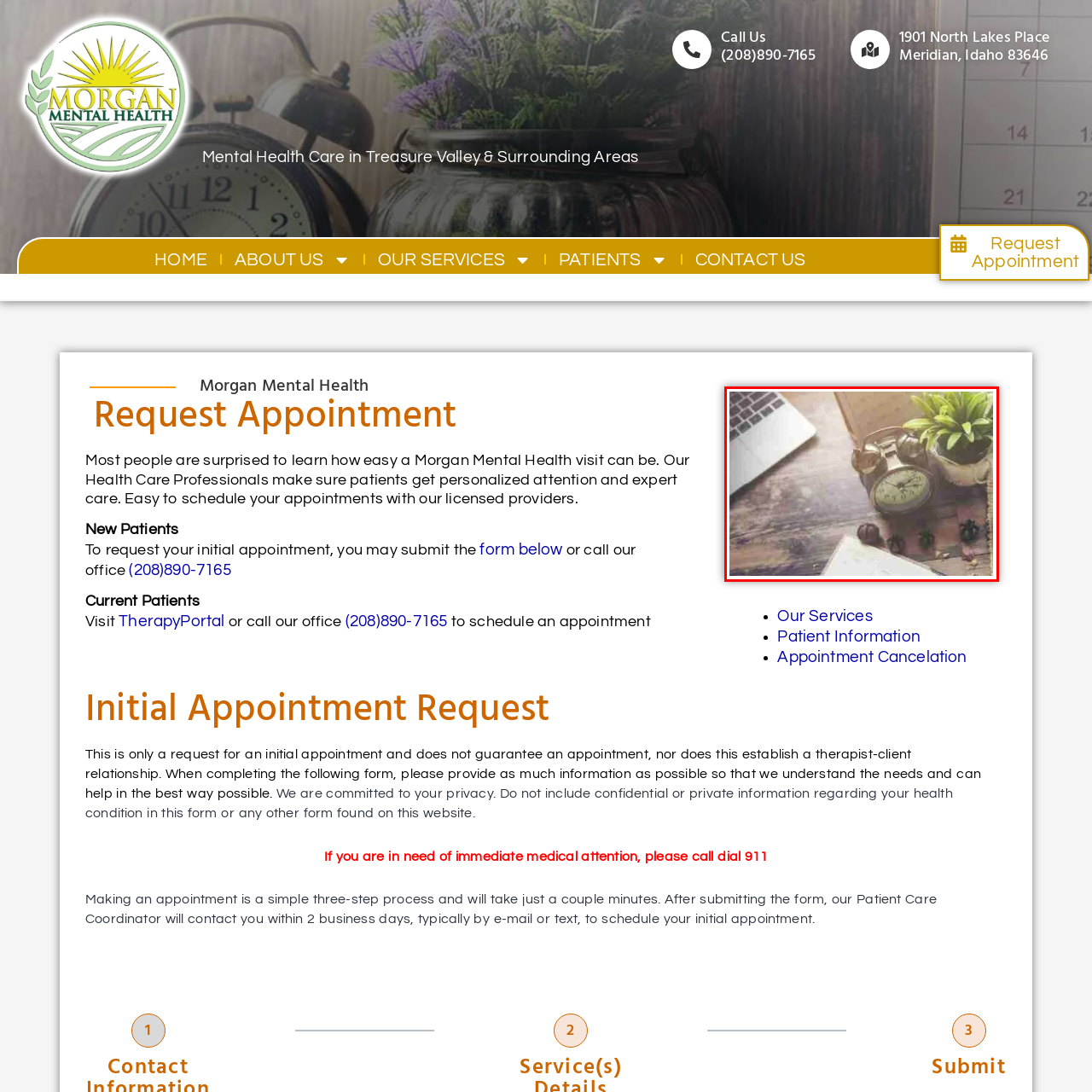What is the design style of the alarm clock?
Observe the image highlighted by the red bounding box and answer the question comprehensively.

The caption describes the alarm clock as having a classic design and Roman numerals on its face, which suggests an antique-style design.